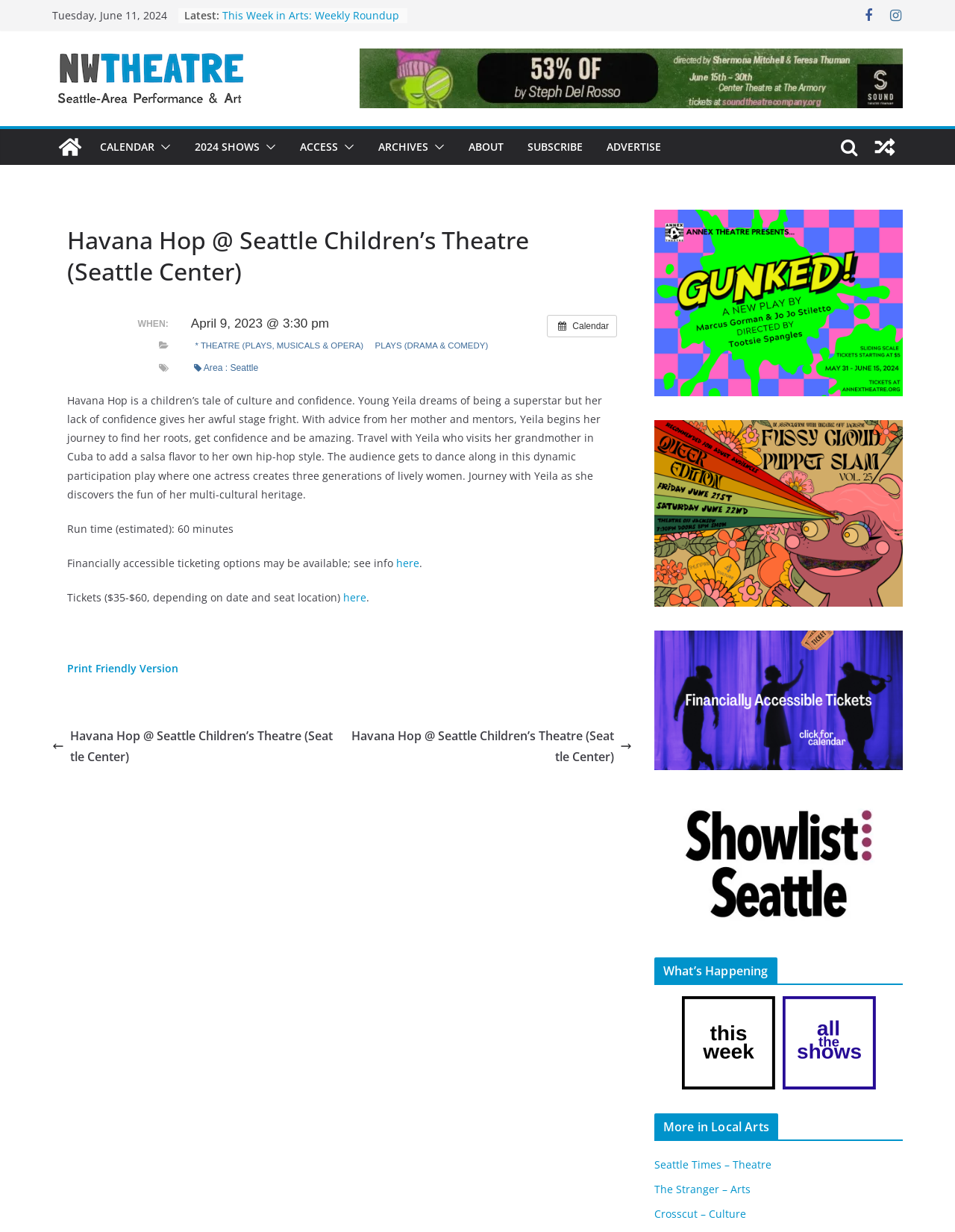Based on the image, provide a detailed and complete answer to the question: 
What is the date of the event?

I found the answer by looking at the 'WHEN:' section, which indicates the date and time of the event. The date is April 9, 2023, and the time is 3:30 pm.